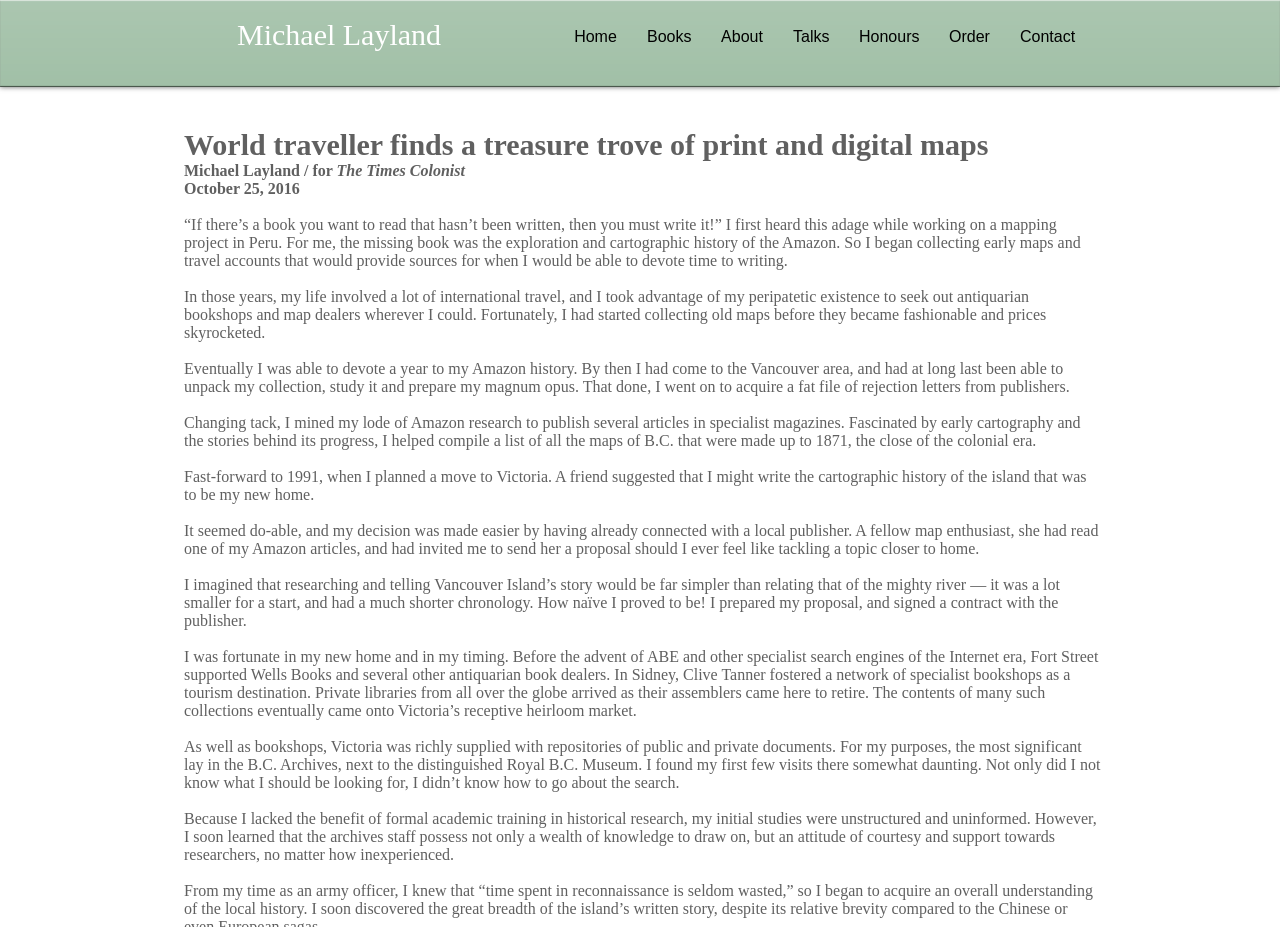Where did the author move to in 1991?
Please provide a comprehensive answer to the question based on the webpage screenshot.

According to the article, the author moved to Victoria in 1991, where he planned to write the cartographic history of the island.